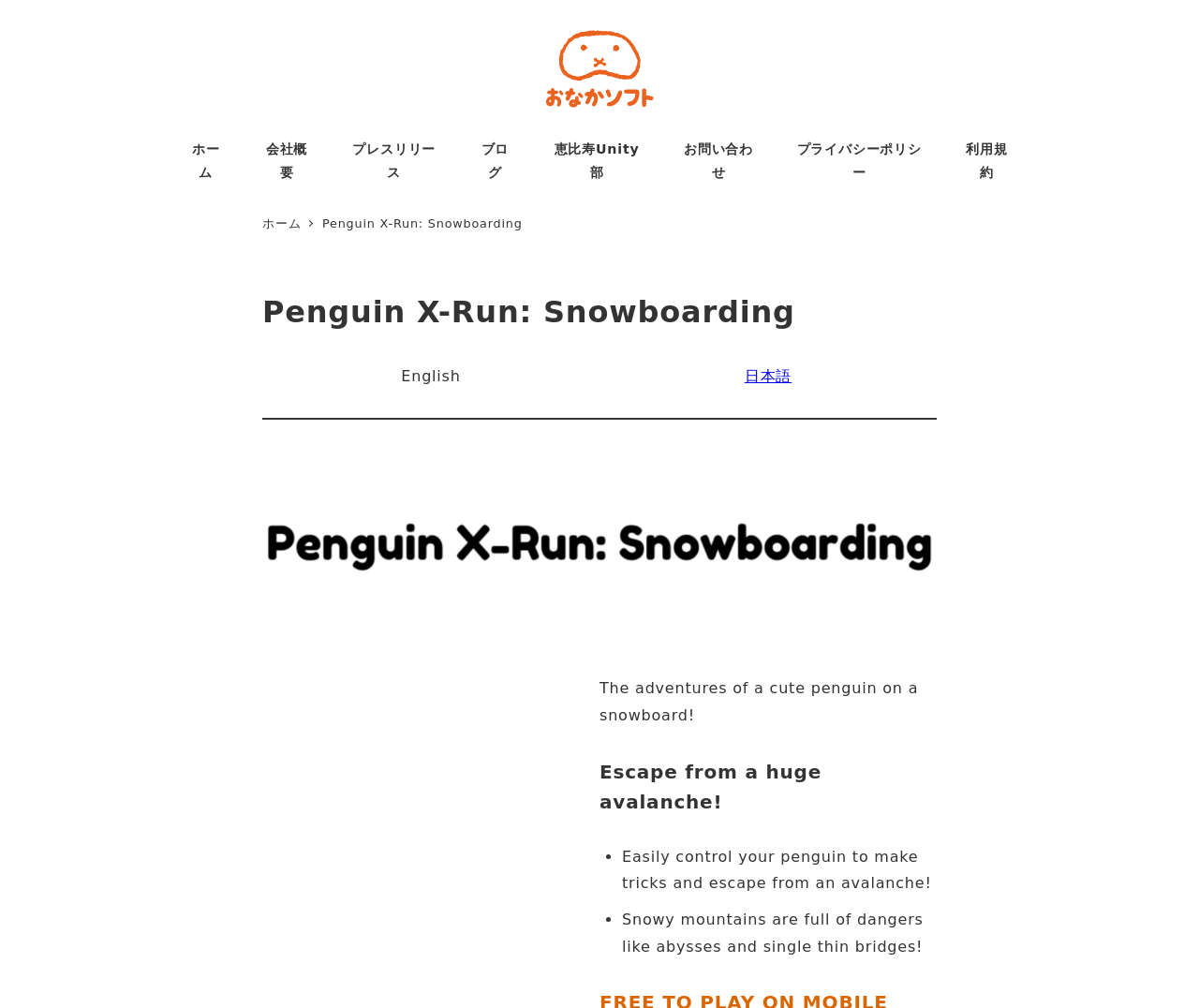Provide your answer to the question using just one word or phrase: What is the main theme of the game?

Snowboarding